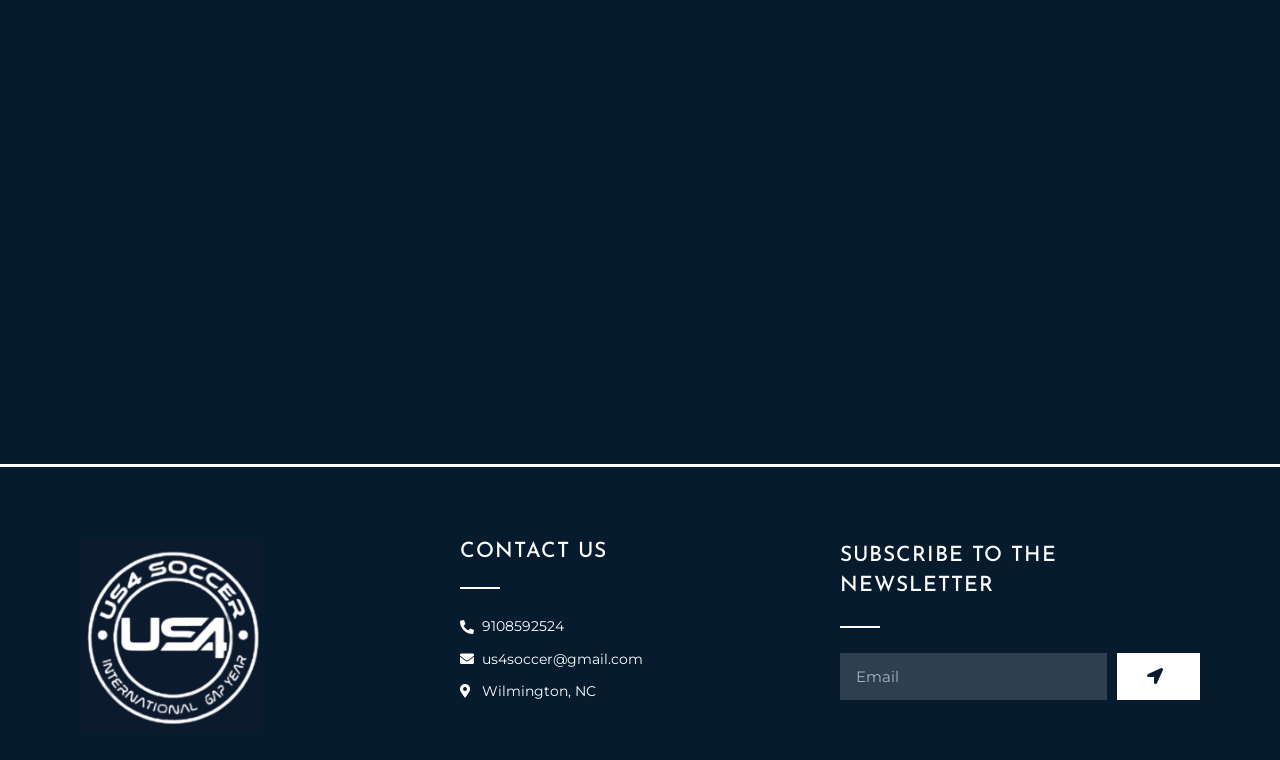What is the purpose of the textbox?
Based on the image, answer the question with as much detail as possible.

The textbox is located in the 'SUBSCRIBE TO THE NEWSLETTER' section, which is a heading element located at the bottom-middle of the webpage. The textbox has a label 'Email' and is required, indicating that it is used to enter an email address to subscribe to the newsletter.